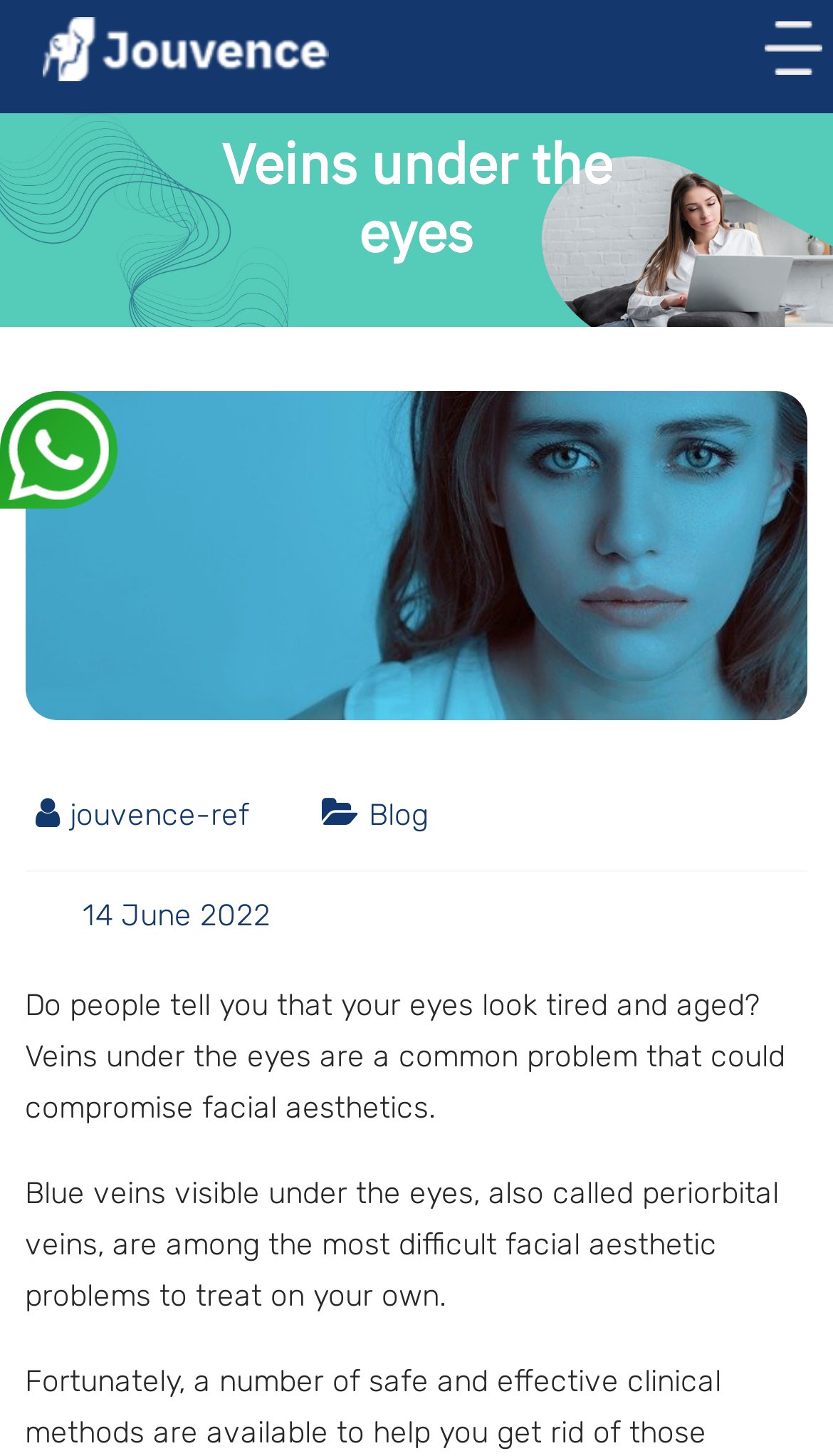Given the element description title="Veins under the eyes", predict the bounding box coordinates for the UI element in the webpage screenshot. The format should be (top-left x, top-left y, bottom-right x, bottom-right y), and the values should be between 0 and 1.

[0.03, 0.381, 0.97, 0.406]